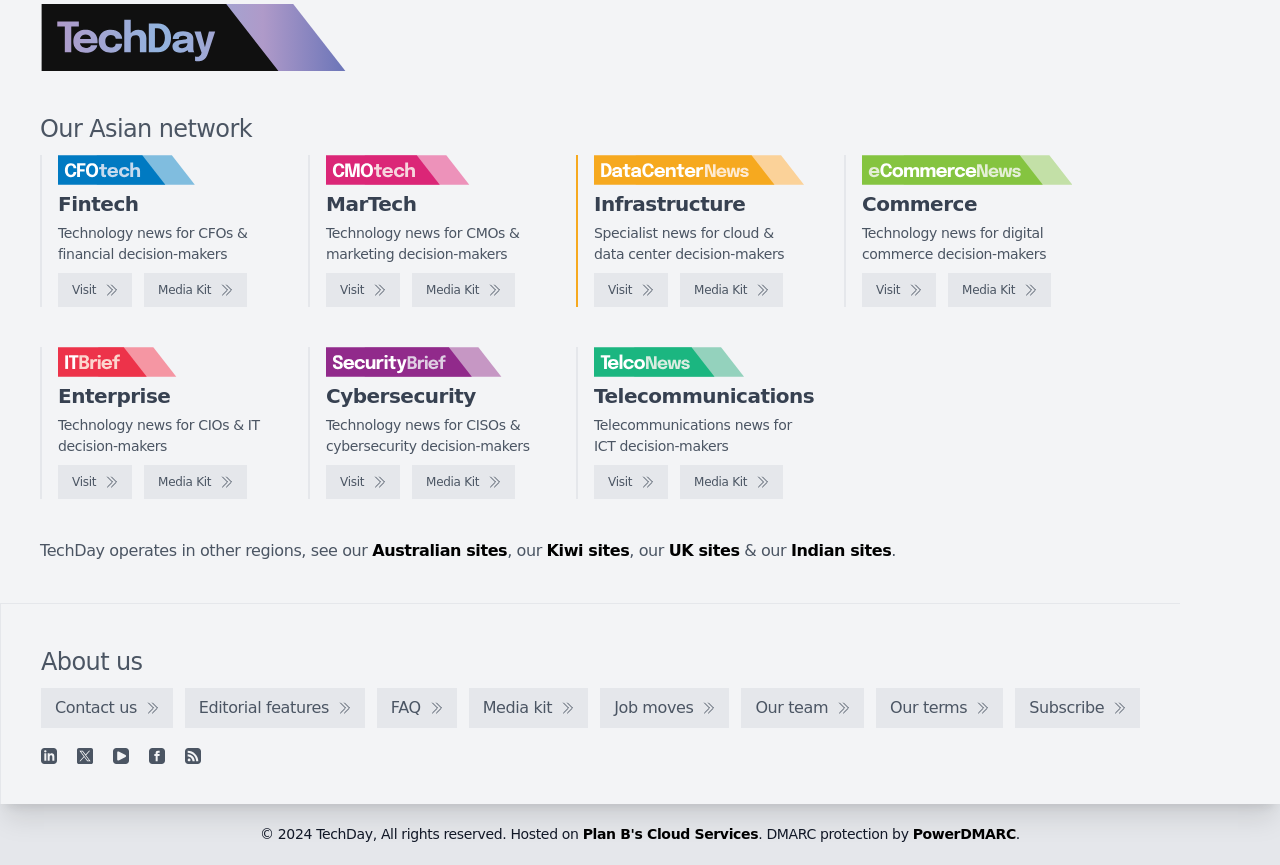What is the last item in the footer menu?
Provide a detailed answer to the question using information from the image.

The footer menu is located at the bottom of the webpage, and it contains several links, including 'About us', 'Contact us', 'Editorial features', and others. The last item in the footer menu is 'Our team'.